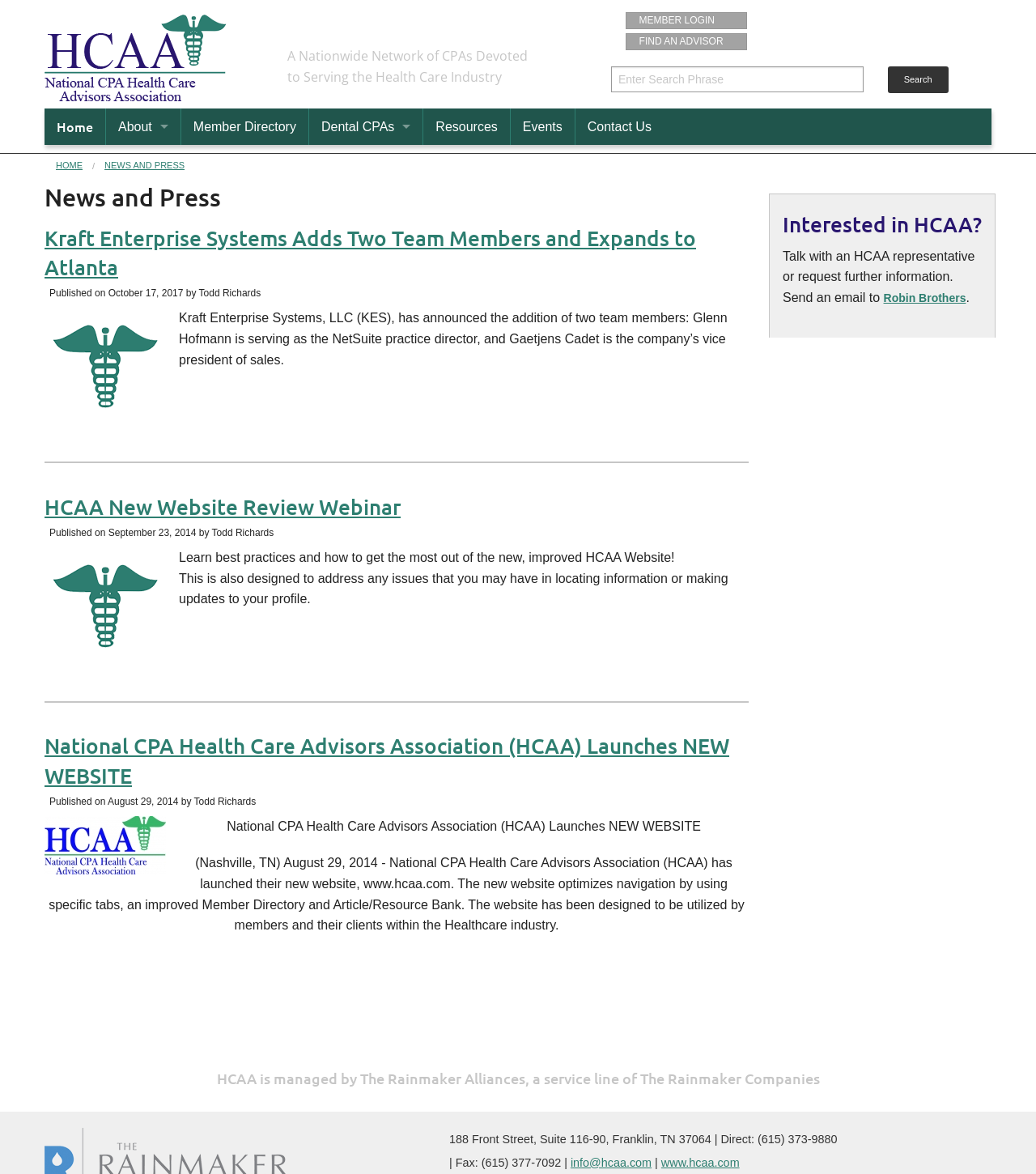Please find the bounding box coordinates of the section that needs to be clicked to achieve this instruction: "Go to the home page".

[0.043, 0.093, 0.102, 0.124]